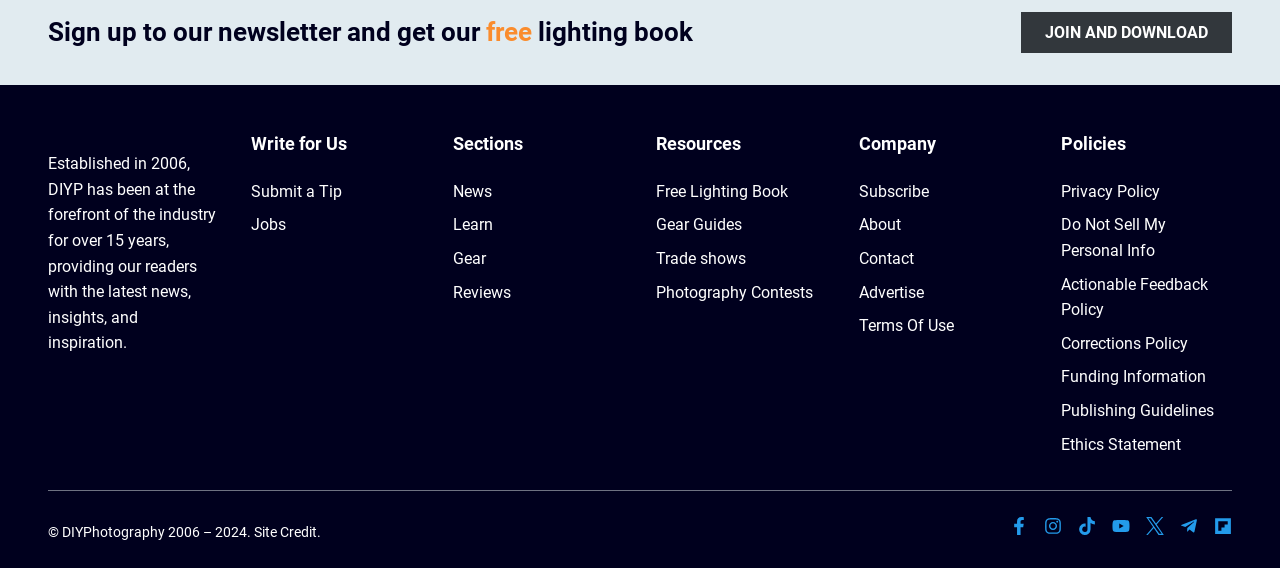Answer the following query with a single word or phrase:
What is the purpose of the 'Submit a Tip' link?

To submit a tip